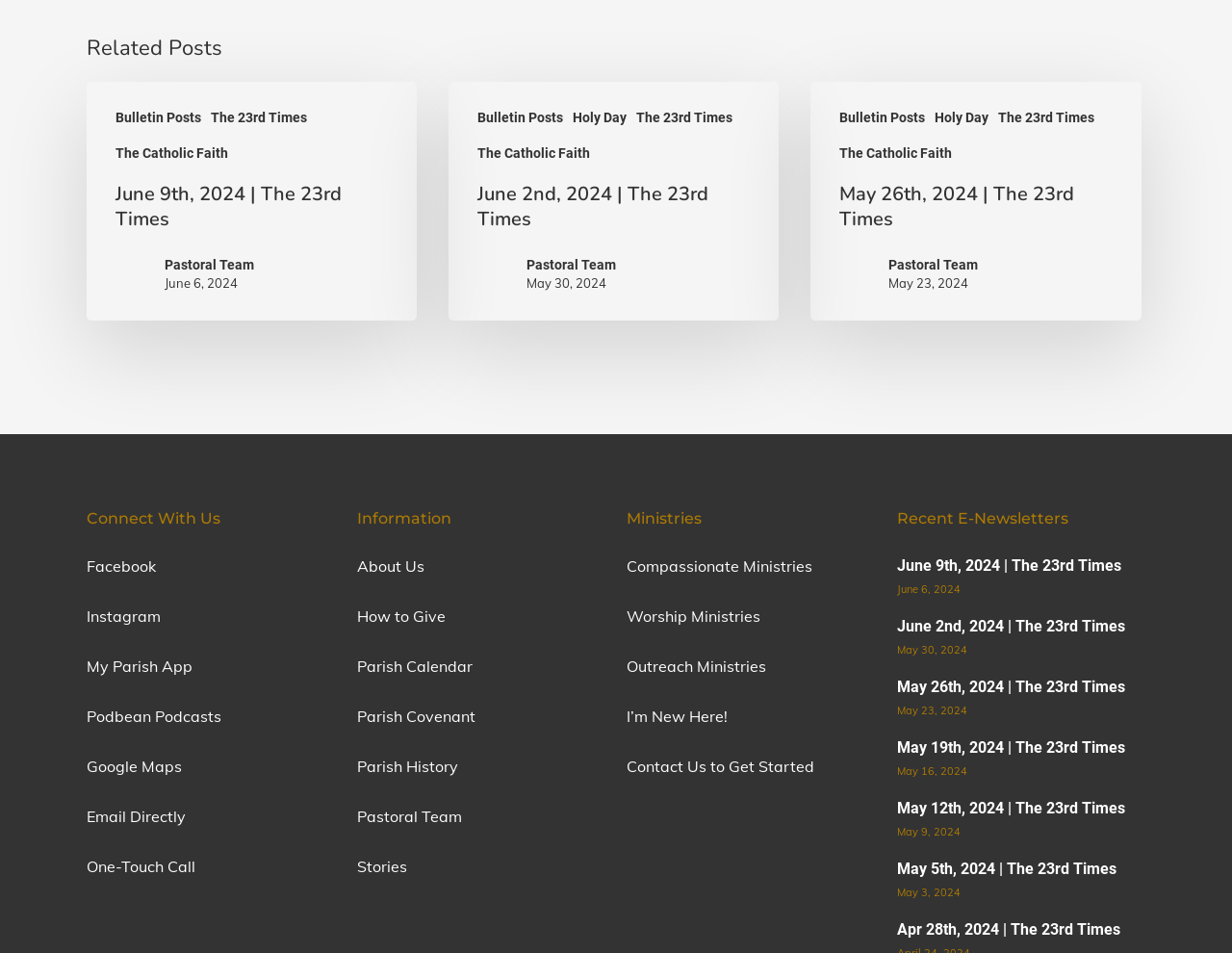Kindly provide the bounding box coordinates of the section you need to click on to fulfill the given instruction: "Click on 'Bulletin Posts'".

[0.094, 0.115, 0.163, 0.134]